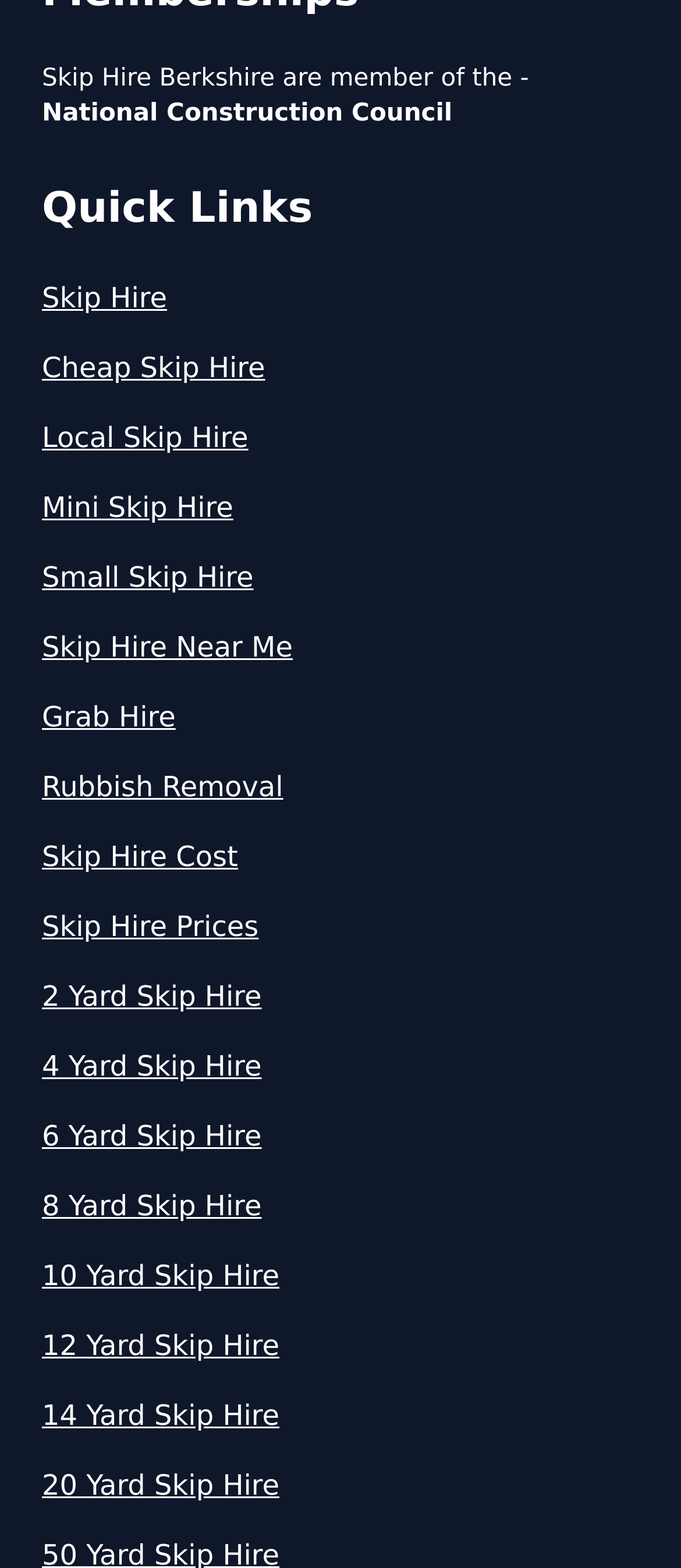Given the description of a UI element: "Small Skip Hire", identify the bounding box coordinates of the matching element in the webpage screenshot.

[0.062, 0.355, 0.938, 0.382]